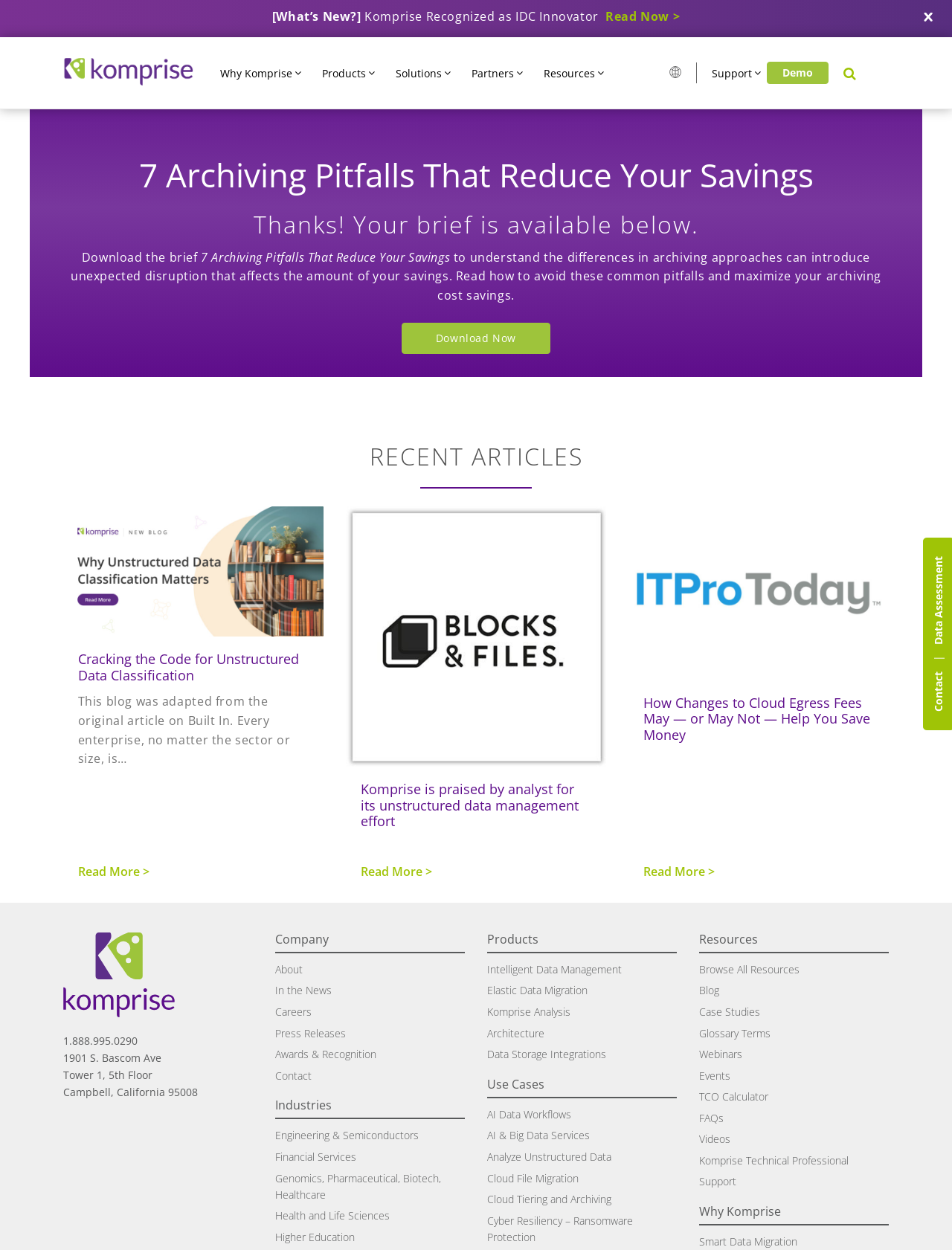Find the bounding box coordinates corresponding to the UI element with the description: "AI & Big Data Services". The coordinates should be formatted as [left, top, right, bottom], with values as floats between 0 and 1.

[0.512, 0.9, 0.62, 0.917]